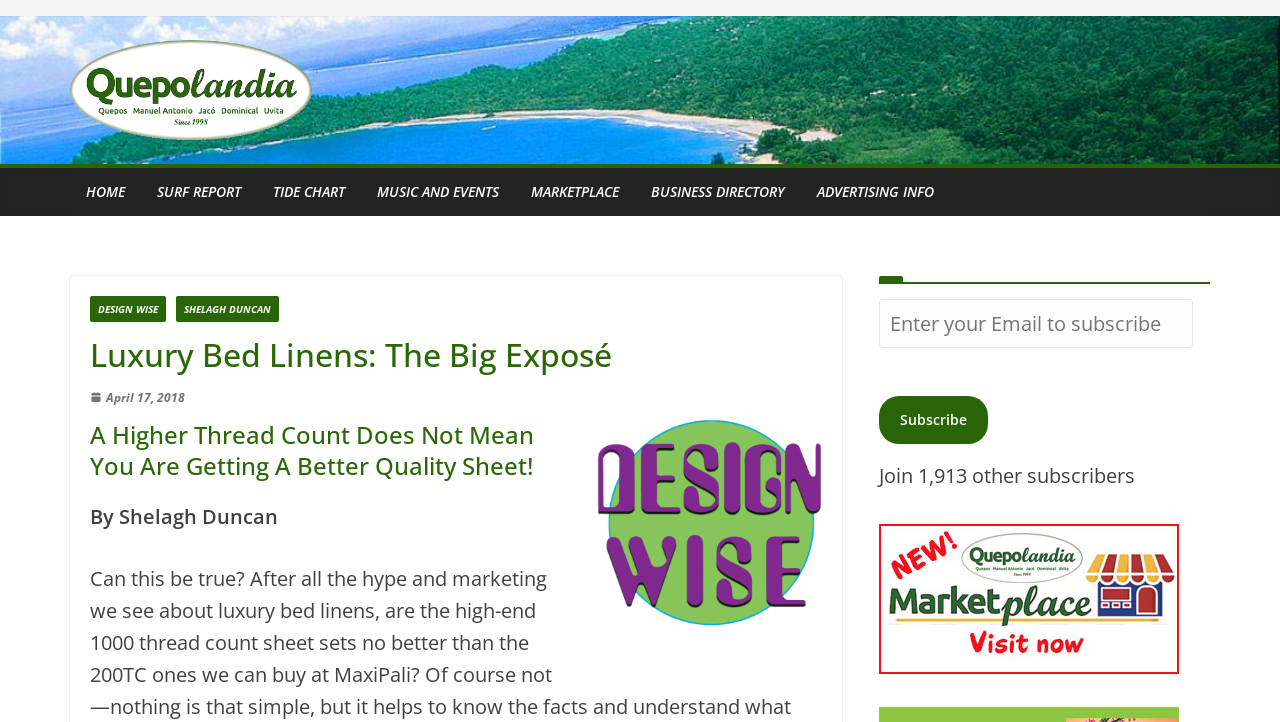Can you find the bounding box coordinates for the element that needs to be clicked to execute this instruction: "Click on the Quepolandia link"? The coordinates should be given as four float numbers between 0 and 1, i.e., [left, top, right, bottom].

[0.055, 0.055, 0.322, 0.194]